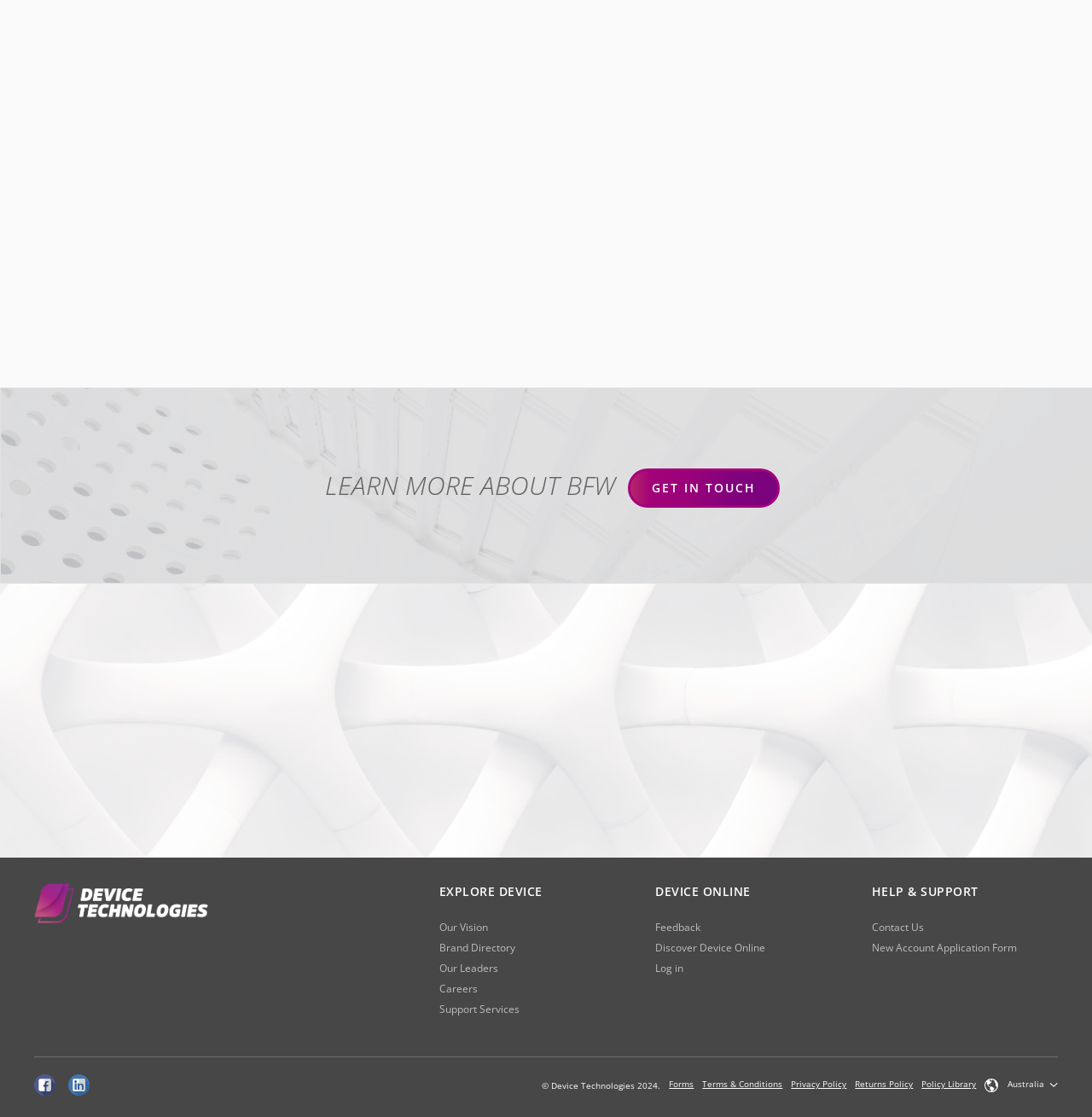Identify the bounding box coordinates for the region to click in order to carry out this instruction: "Learn more about BFW". Provide the coordinates using four float numbers between 0 and 1, formatted as [left, top, right, bottom].

[0.298, 0.418, 0.563, 0.45]